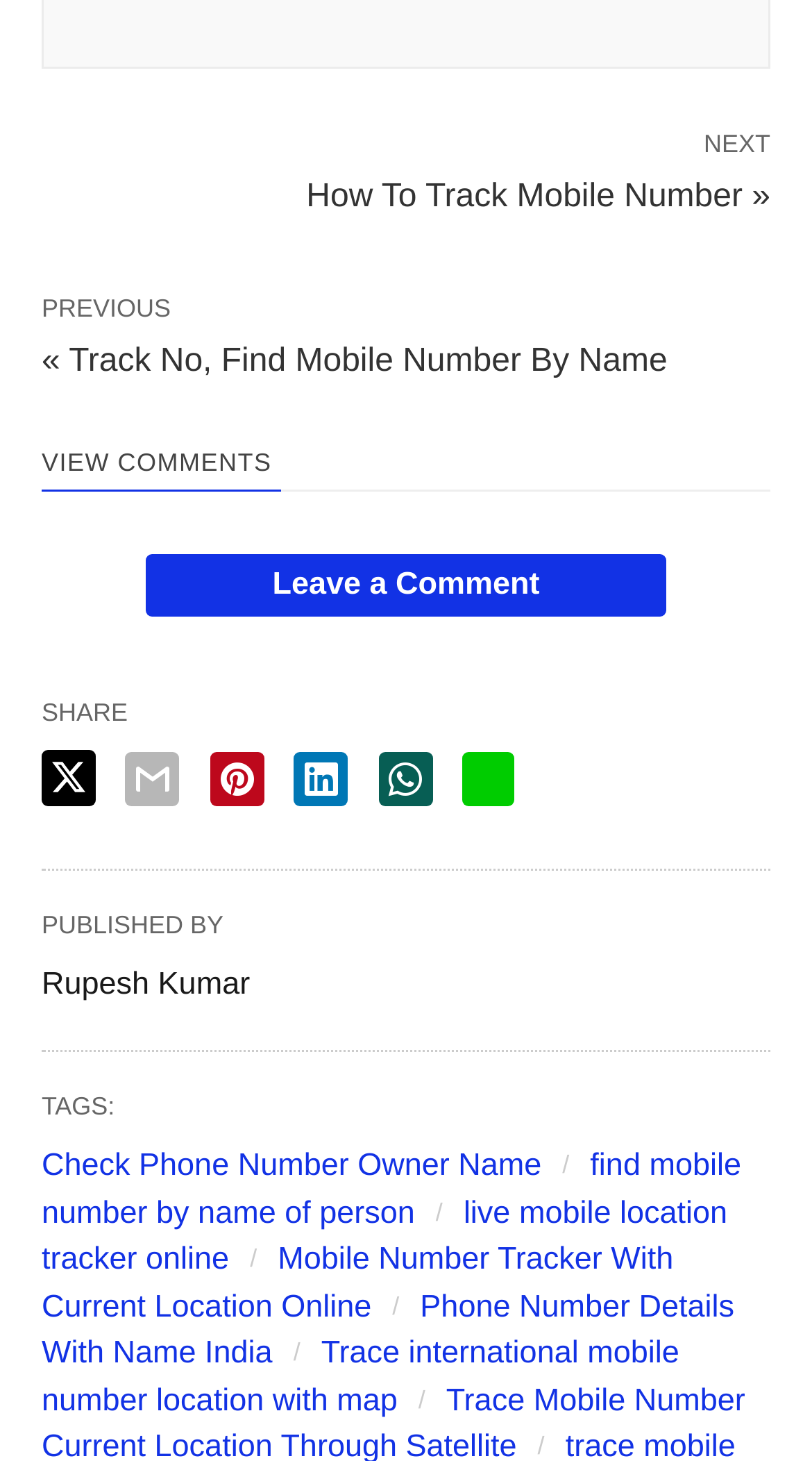Please provide a one-word or phrase answer to the question: 
How many share options are available on the webpage?

6